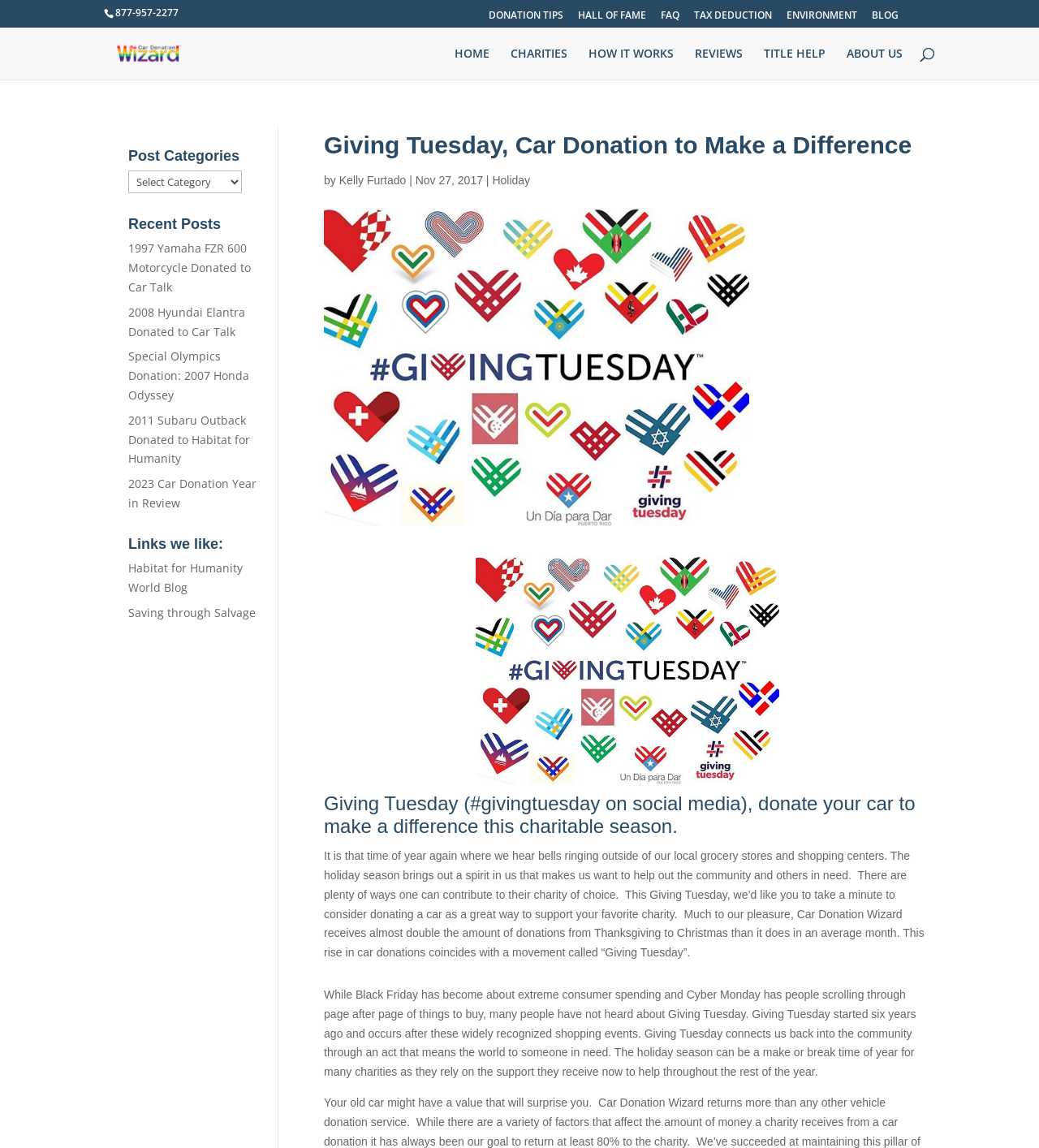Predict the bounding box of the UI element based on the description: "HALL OF FAME". The coordinates should be four float numbers between 0 and 1, formatted as [left, top, right, bottom].

[0.556, 0.009, 0.622, 0.024]